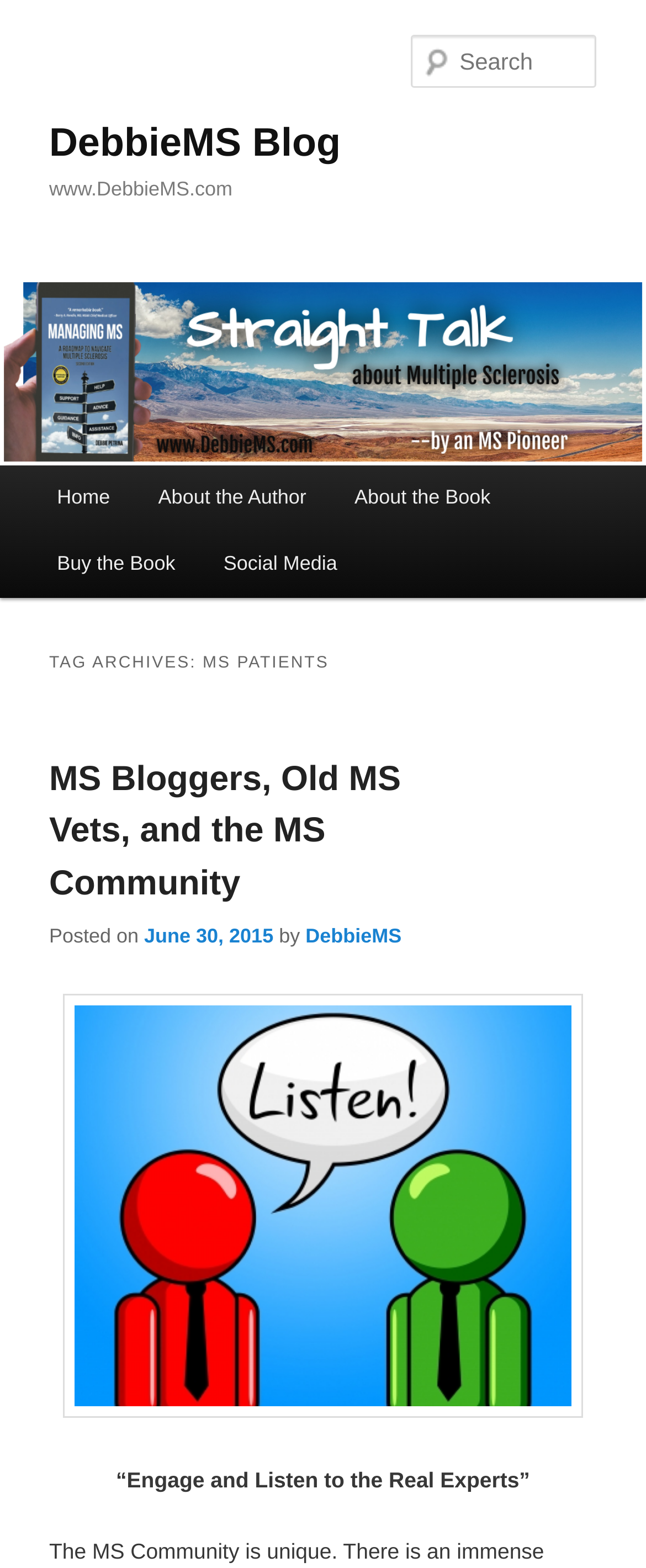Deliver a detailed narrative of the webpage's visual and textual elements.

The webpage is about DebbieMS Blog, which focuses on MS patients. At the top, there are two skip links, "Skip to primary content" and "Skip to secondary content", followed by the blog's title "DebbieMS Blog" in a large heading. Below the title, there is a smaller heading with the website's URL "www.DebbieMS.com". 

On the left side, there is a vertical menu with links to "Home", "About the Author", "About the Book", "Buy the Book", and "Social Media". 

On the right side, there is a search box with a label "Search Search". 

The main content area is divided into sections. The first section has a heading "TAG ARCHIVES: MS PATIENTS" followed by a subheading "MS Bloggers, Old MS Vets, and the MS Community" with a link to the article. Below the subheading, there is a paragraph of text with a posting date "June 30, 2015" and the author's name "DebbieMS". 

Below the paragraph, there is an image with an ID "id-100296982". 

At the bottom of the page, there is a quote "“Engage and Listen to the Real Experts”".